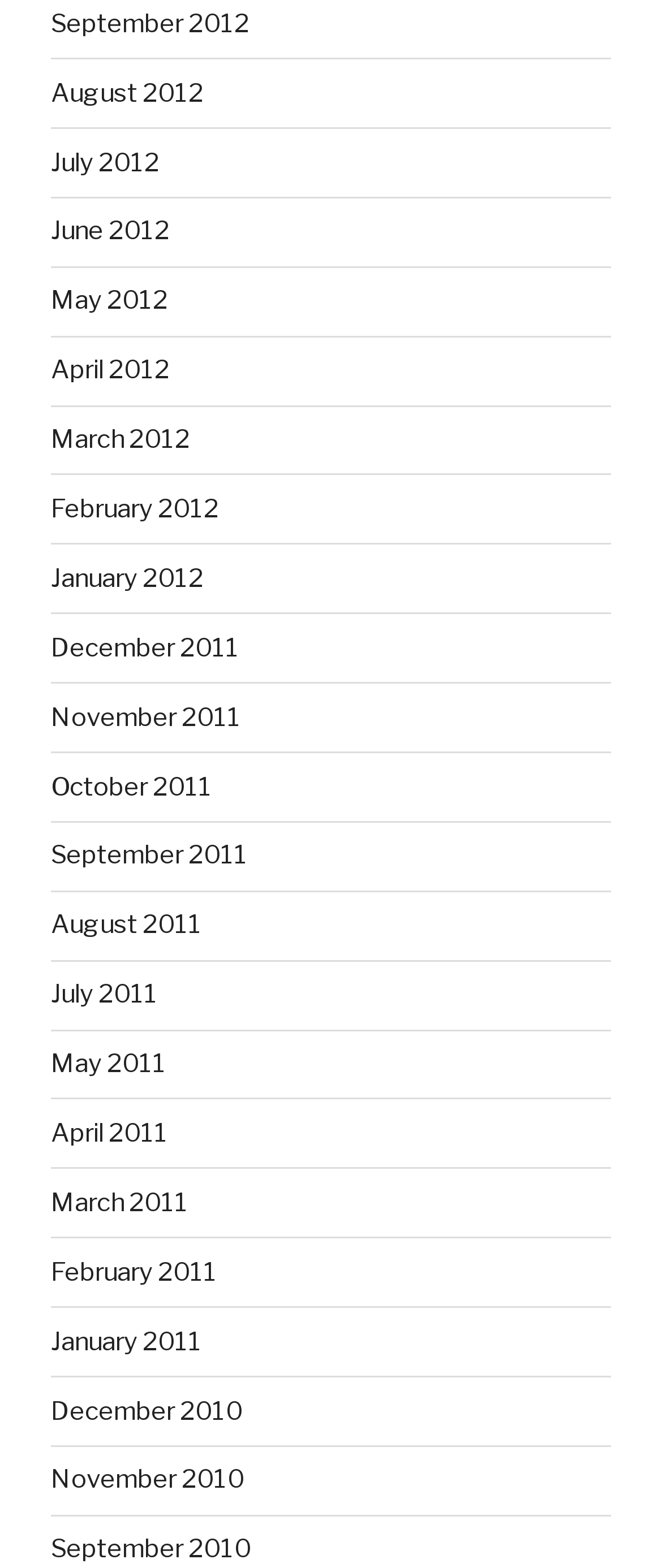Please identify the bounding box coordinates of the element that needs to be clicked to execute the following command: "view August 2011". Provide the bounding box using four float numbers between 0 and 1, formatted as [left, top, right, bottom].

[0.077, 0.58, 0.305, 0.6]